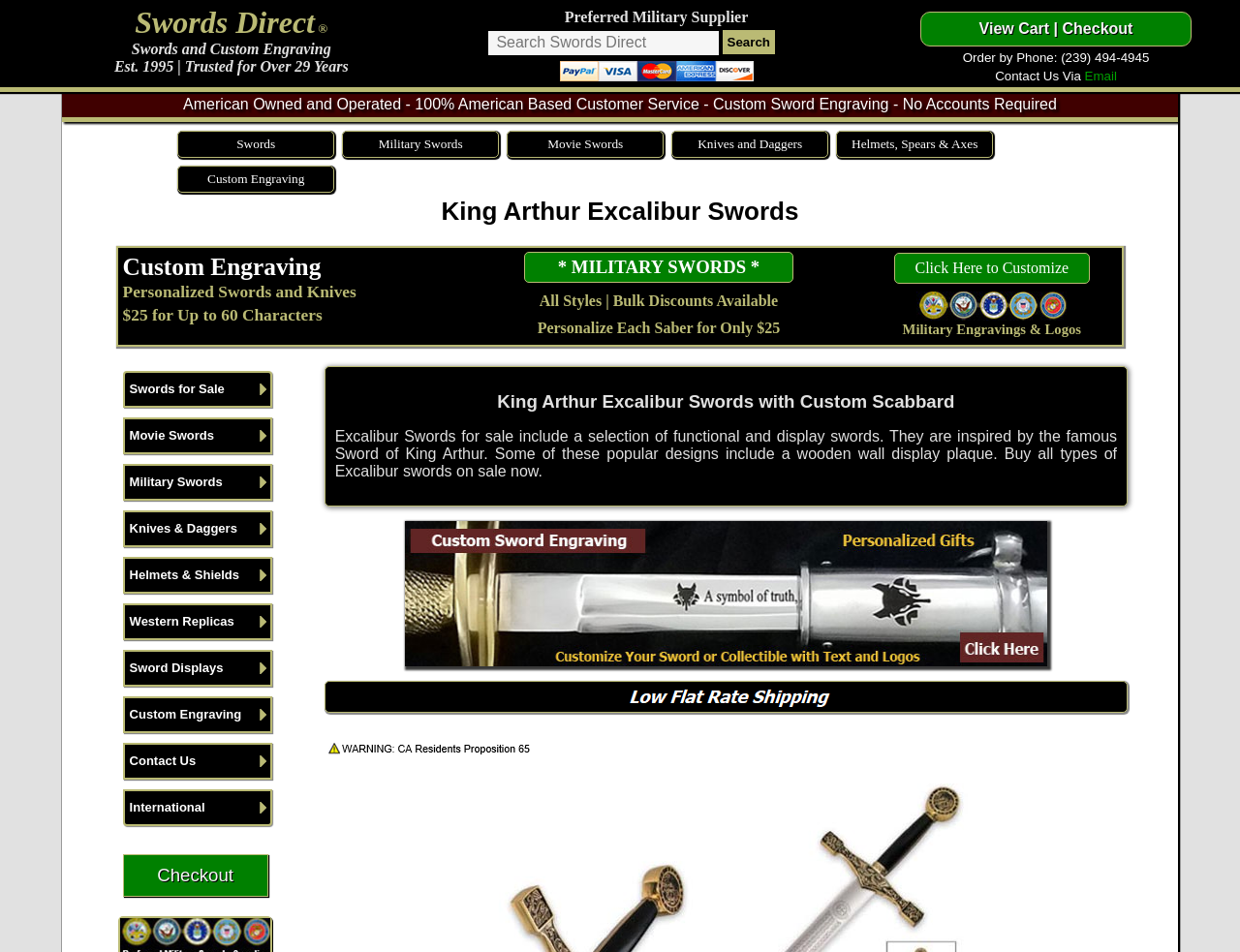Reply to the question with a single word or phrase:
What is the company's phone number?

(239) 494-4945